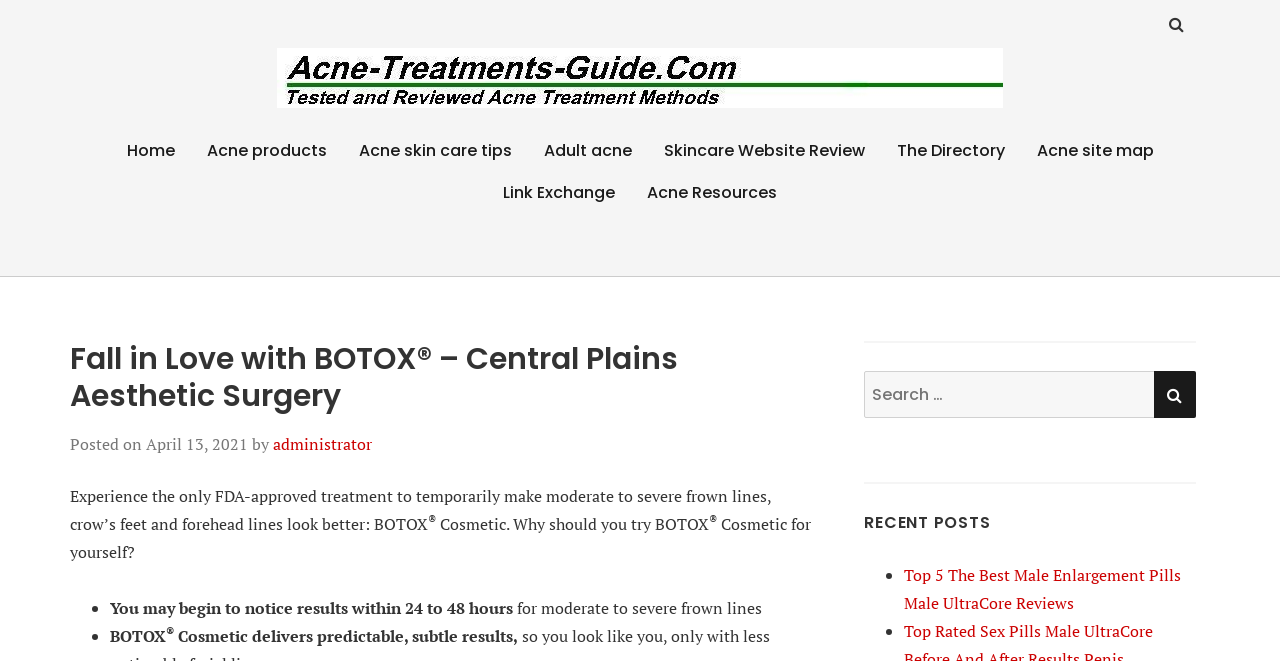Please specify the bounding box coordinates of the area that should be clicked to accomplish the following instruction: "Read the 'Acne treatments' article". The coordinates should consist of four float numbers between 0 and 1, i.e., [left, top, right, bottom].

[0.0, 0.156, 0.356, 0.266]